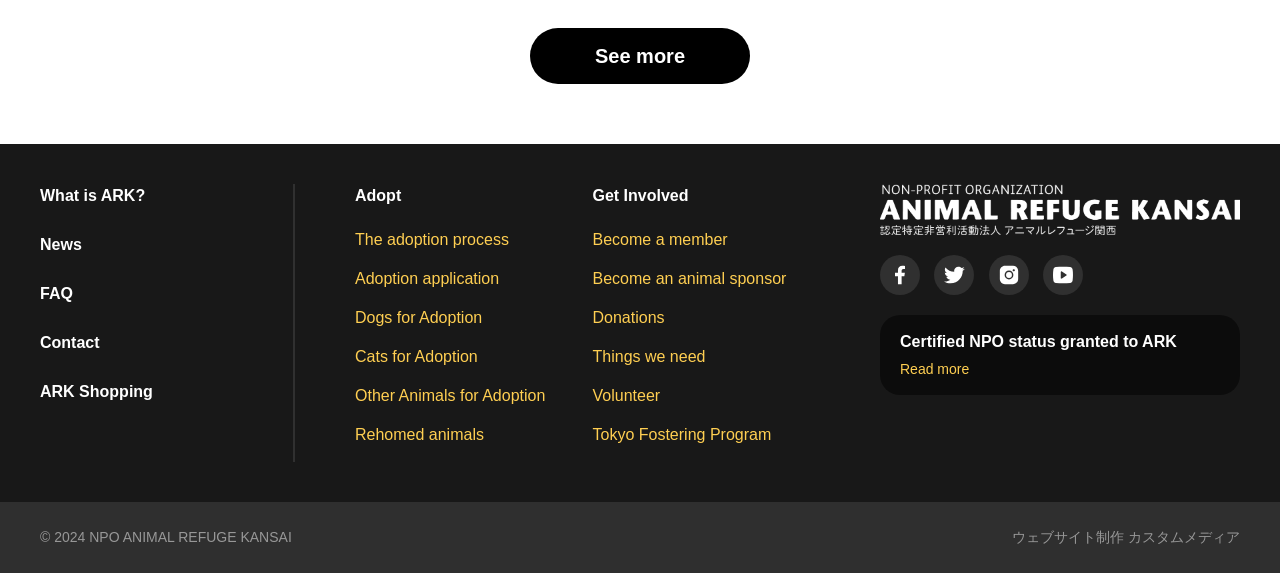Identify the bounding box coordinates of the element that should be clicked to fulfill this task: "Read more about NPO status". The coordinates should be provided as four float numbers between 0 and 1, i.e., [left, top, right, bottom].

[0.703, 0.627, 0.757, 0.664]